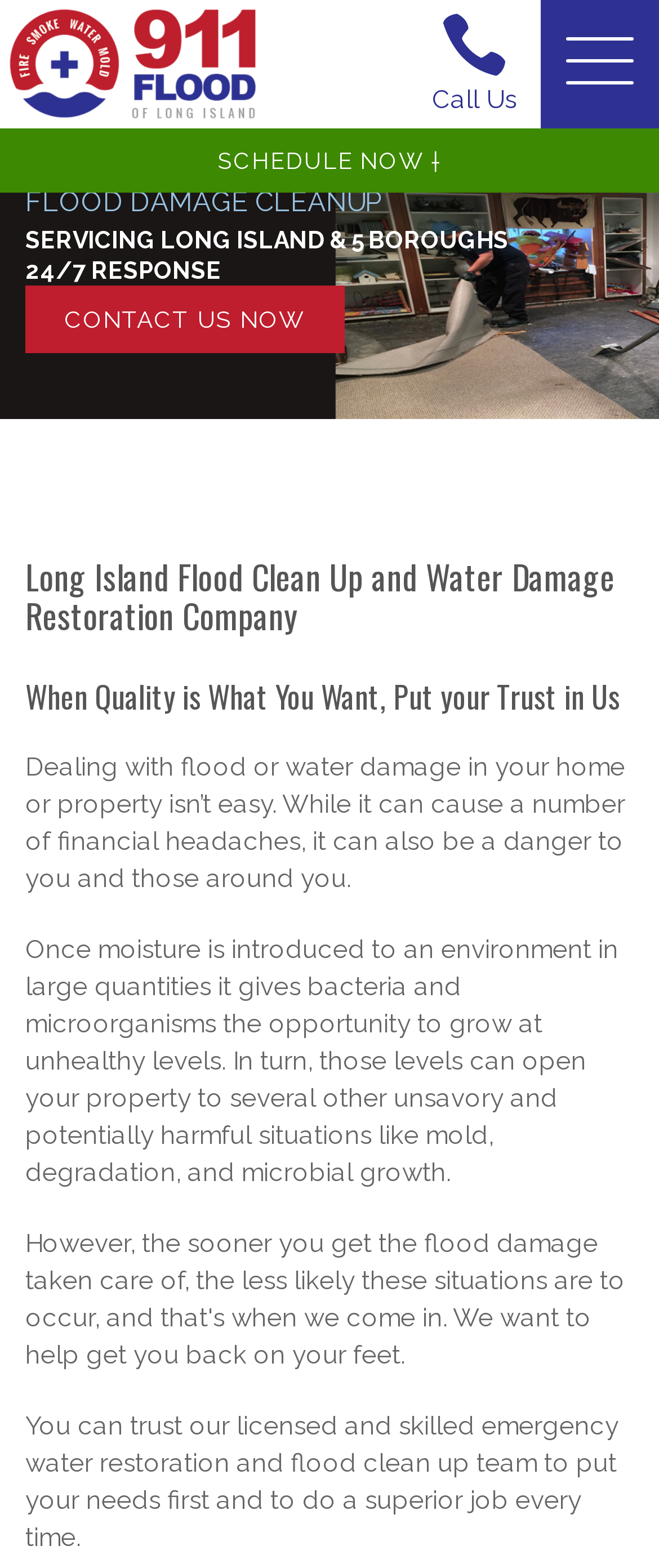Please identify the primary heading of the webpage and give its text content.

Long Island Flood Clean Up and Water Damage Restoration Company